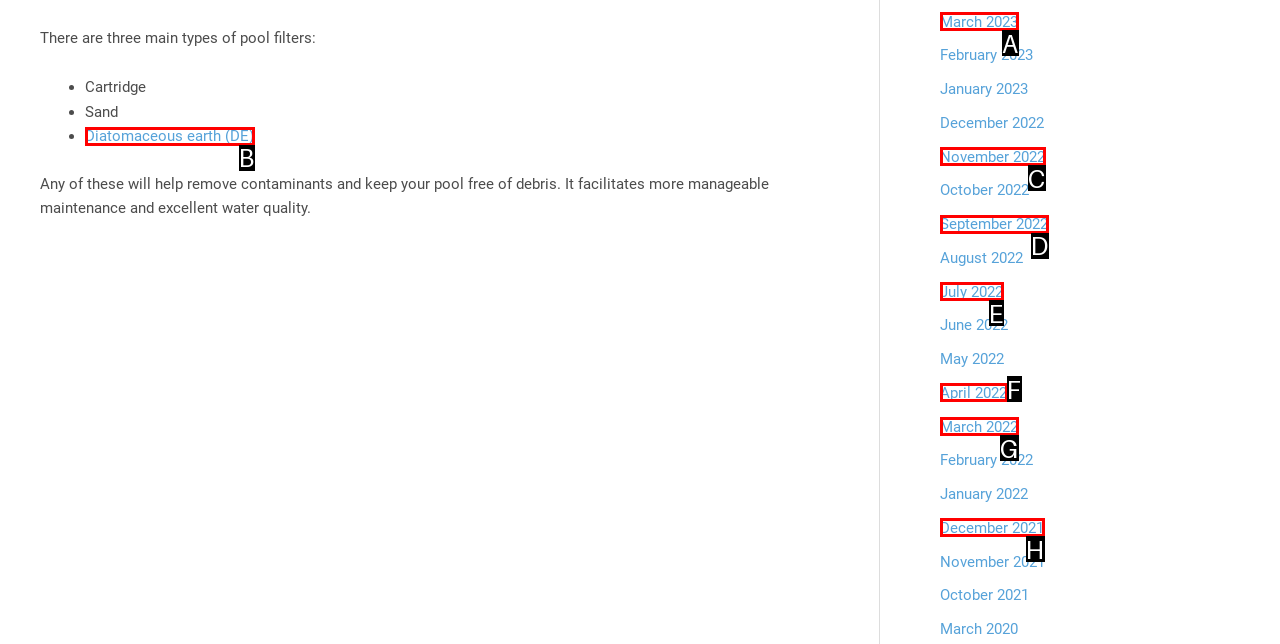Select the HTML element that matches the description: Diatomaceous earth (DE)
Respond with the letter of the correct choice from the given options directly.

B